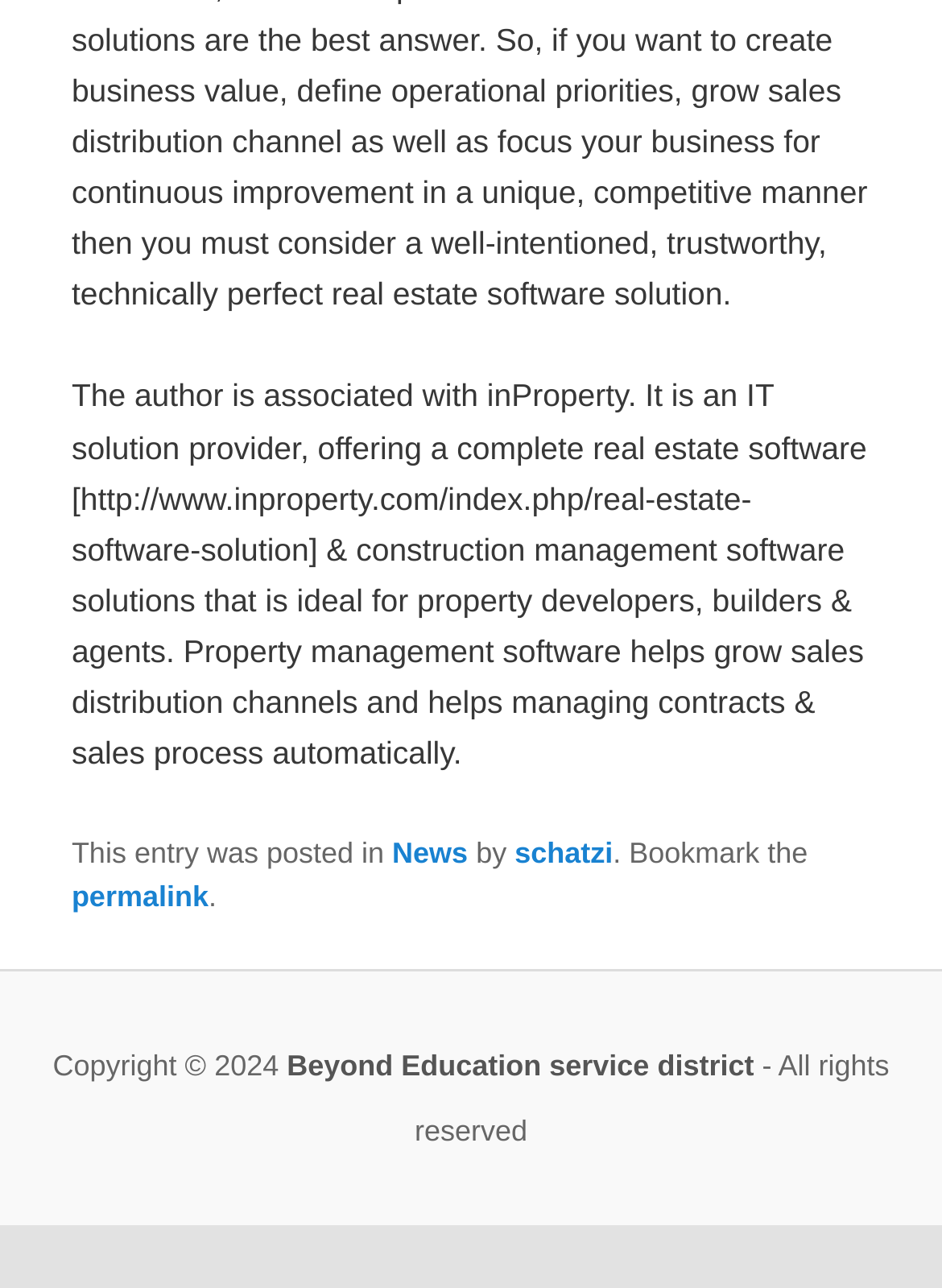What is the copyright year of the website?
Using the details shown in the screenshot, provide a comprehensive answer to the question.

The answer can be found in the contentinfo element, which contains a StaticText element with the text 'Copyright © 2024', indicating that the copyright year of the website is 2024.